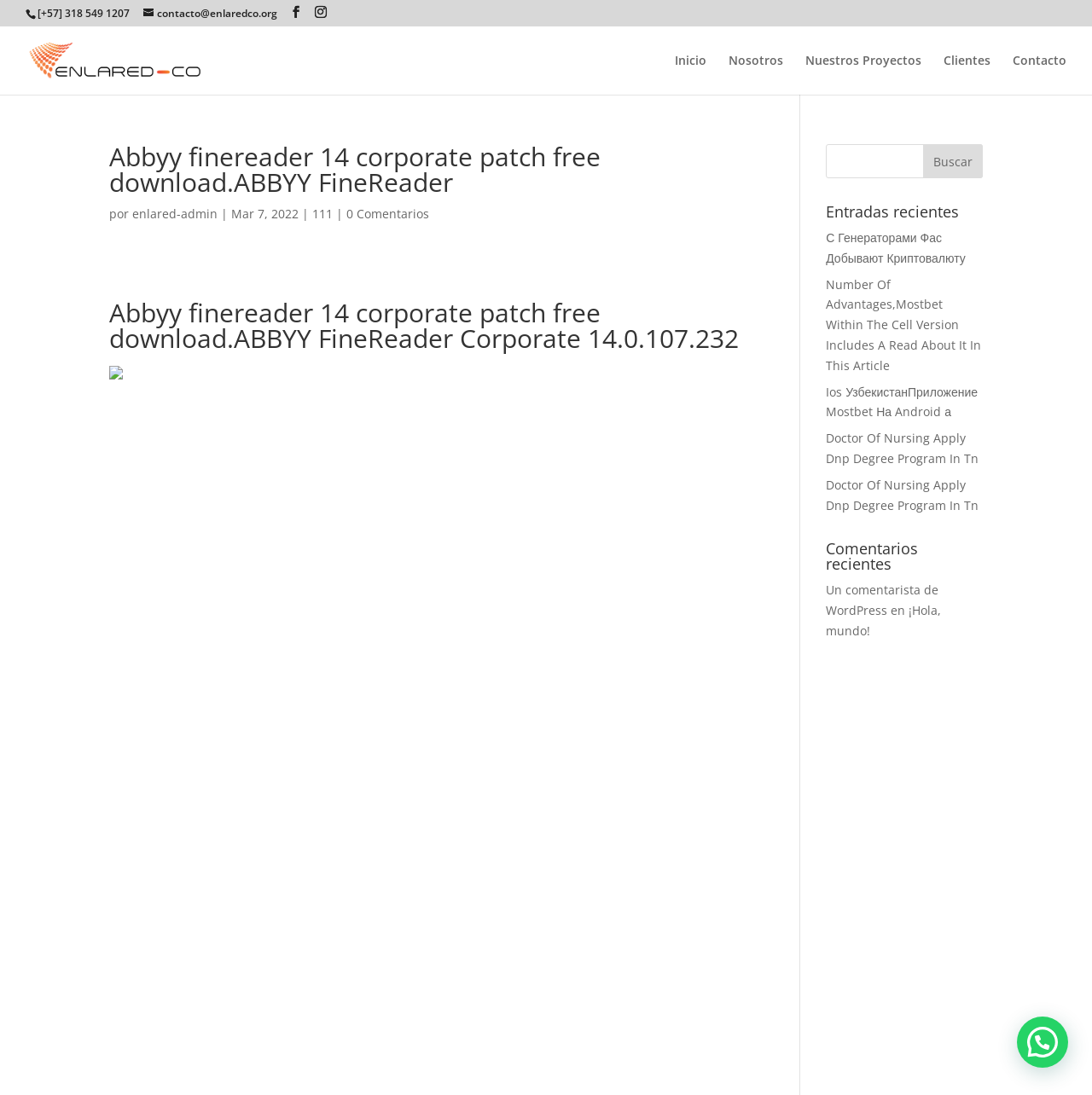Bounding box coordinates are to be given in the format (top-left x, top-left y, bottom-right x, bottom-right y). All values must be floating point numbers between 0 and 1. Provide the bounding box coordinate for the UI element described as: 0 Comentarios

[0.317, 0.188, 0.393, 0.202]